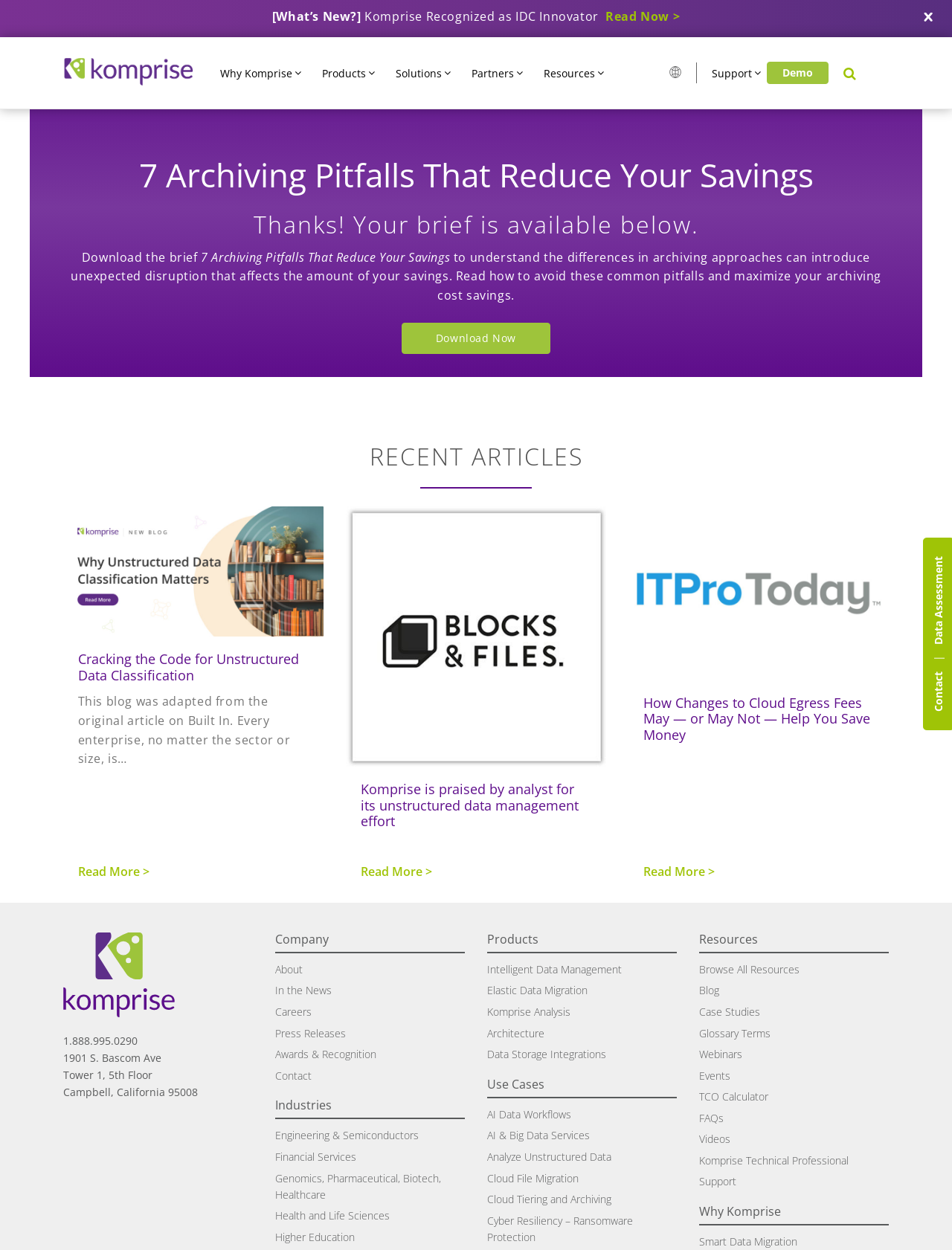What is the topic of the blog post with the image 'unstructureddataclassification_websitefeaturedimage_1200x600'?
Give a single word or phrase as your answer by examining the image.

Unstructured Data Classification